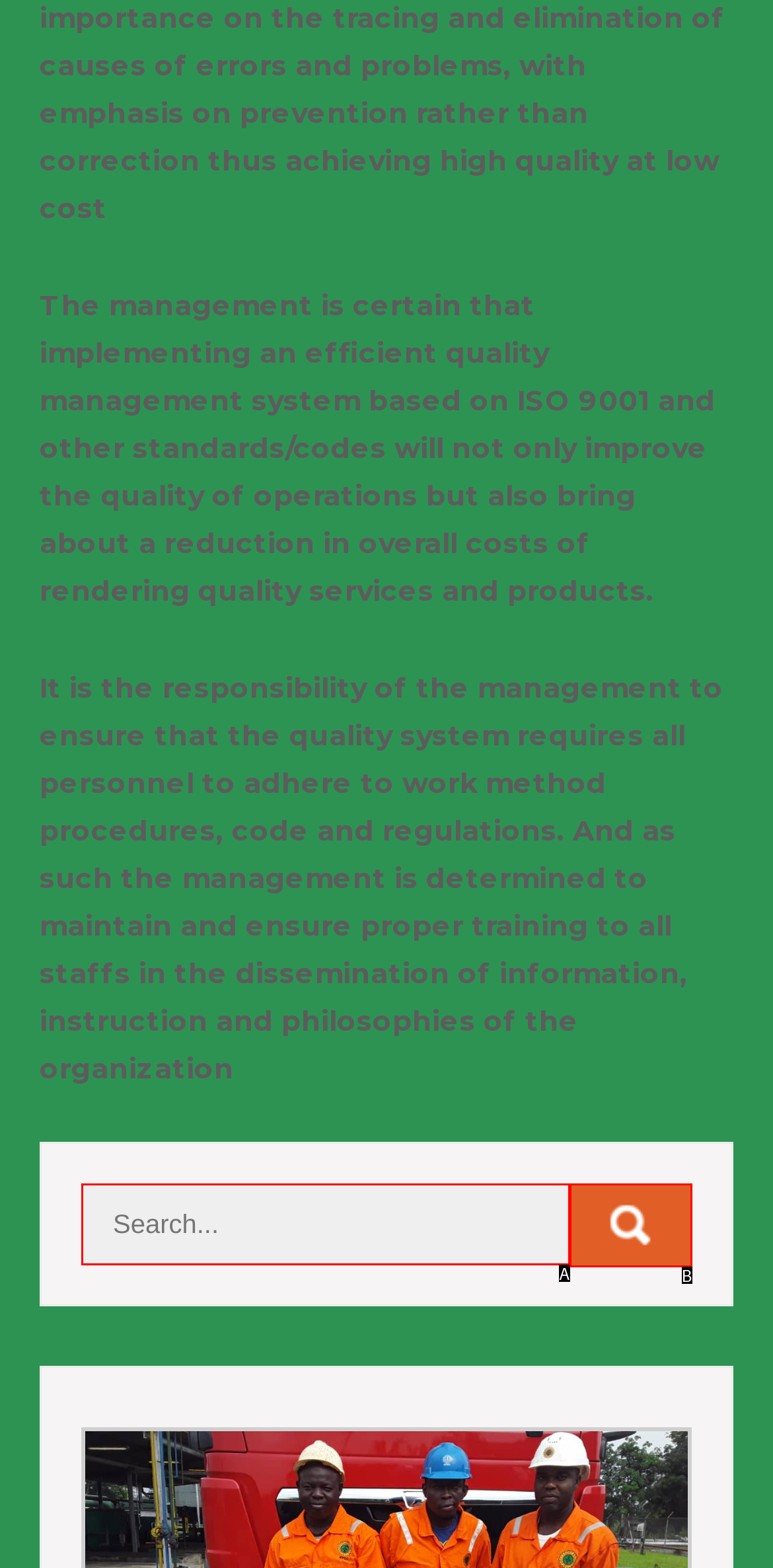Choose the HTML element that best fits the description: Climate Change. Answer with the option's letter directly.

None